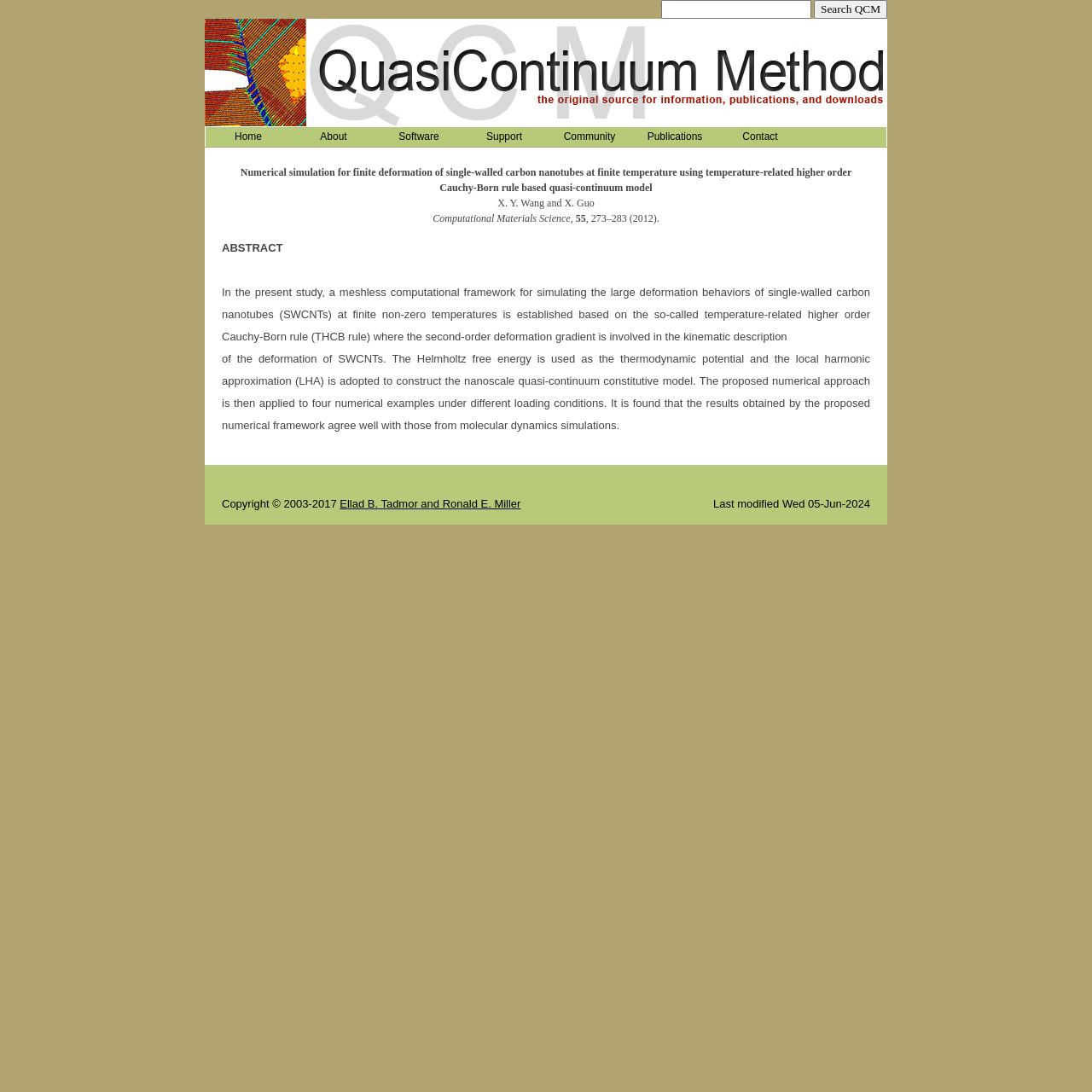Give an in-depth explanation of the webpage layout and content.

The webpage is about the Quasicontinuum Method, a numerical simulation approach. At the top, there is a search bar with a "Search QCM" button to the right. Above the search bar, there is a header image. 

Below the search bar, there is a navigation menu with seven links: "Home", "About", "Software", "Support", "Community", "Publications", and "Contact". These links are evenly spaced and aligned horizontally.

The main content of the webpage is a publication abstract. The title of the publication is not explicitly stated, but it appears to be related to numerical simulations of single-walled carbon nanotubes at finite temperature using the Quasicontinuum Method. The abstract is divided into three paragraphs, with the first paragraph describing the research topic, the second paragraph explaining the methodology, and the third paragraph discussing the results.

To the left of the abstract, there is a citation section with the authors' names, publication title, and publication details. The authors are X. Y. Wang and X. Guo, and the publication is in Computational Materials Science, volume 55, pages 273-283, in 2012.

At the bottom of the webpage, there is a footer section with copyright information, a link to the authors Ellad B. Tadmor and Ronald E. Miller, and a last modified date of Wed 05-Jun-2024.